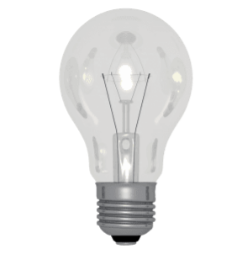What does the light bulb symbolize?
Please respond to the question with a detailed and informative answer.

The light bulb in the image symbolizes illumination and ideas, which is a metaphor for the bright solutions and quality services provided by Precision Payroll Services to their business partners across the United States. The light bulb is often used as a symbol for innovation and creativity, and in this context, it represents the company's commitment to providing excellent services.